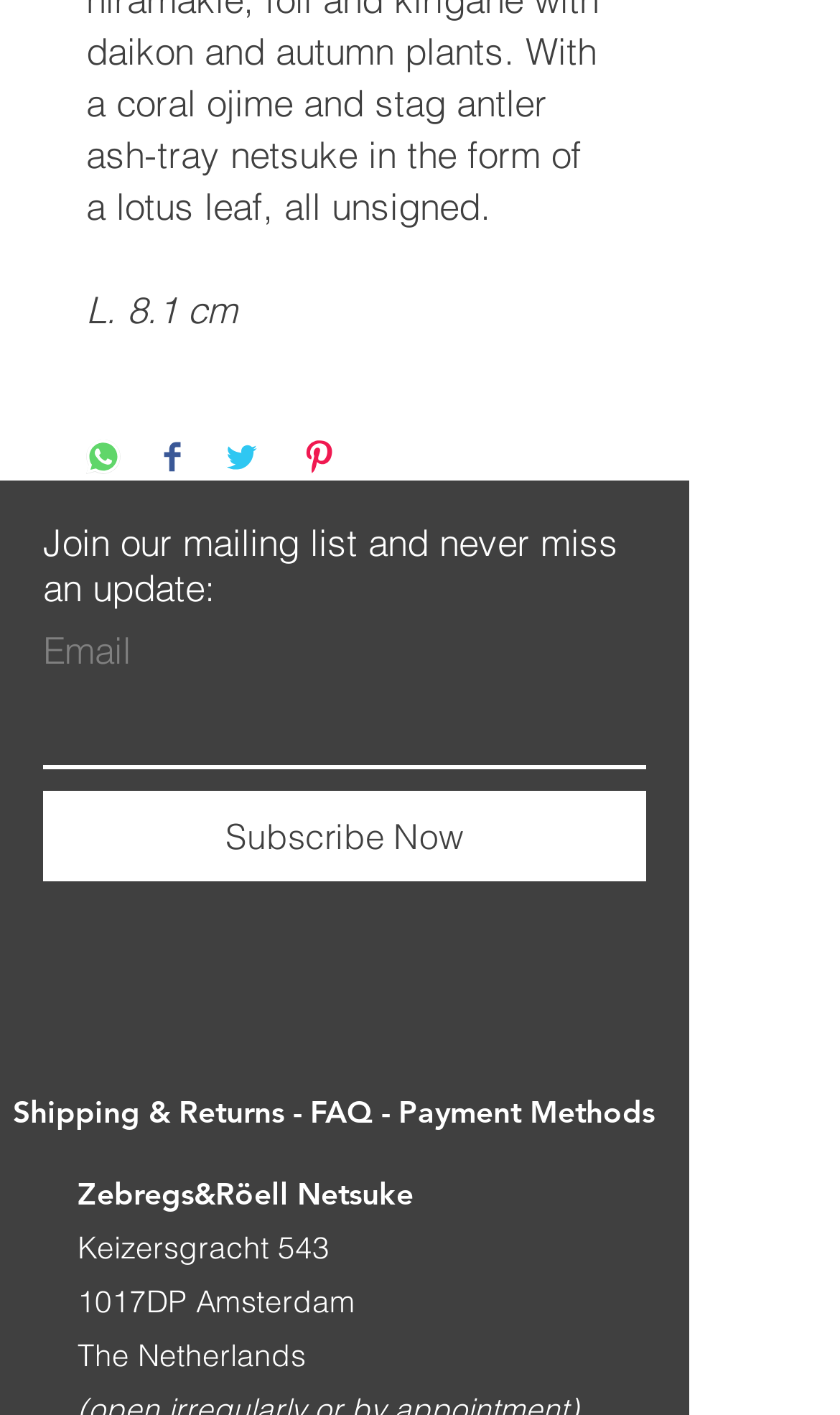From the element description: "aria-label="Share on WhatsApp"", extract the bounding box coordinates of the UI element. The coordinates should be expressed as four float numbers between 0 and 1, in the order [left, top, right, bottom].

[0.103, 0.311, 0.144, 0.34]